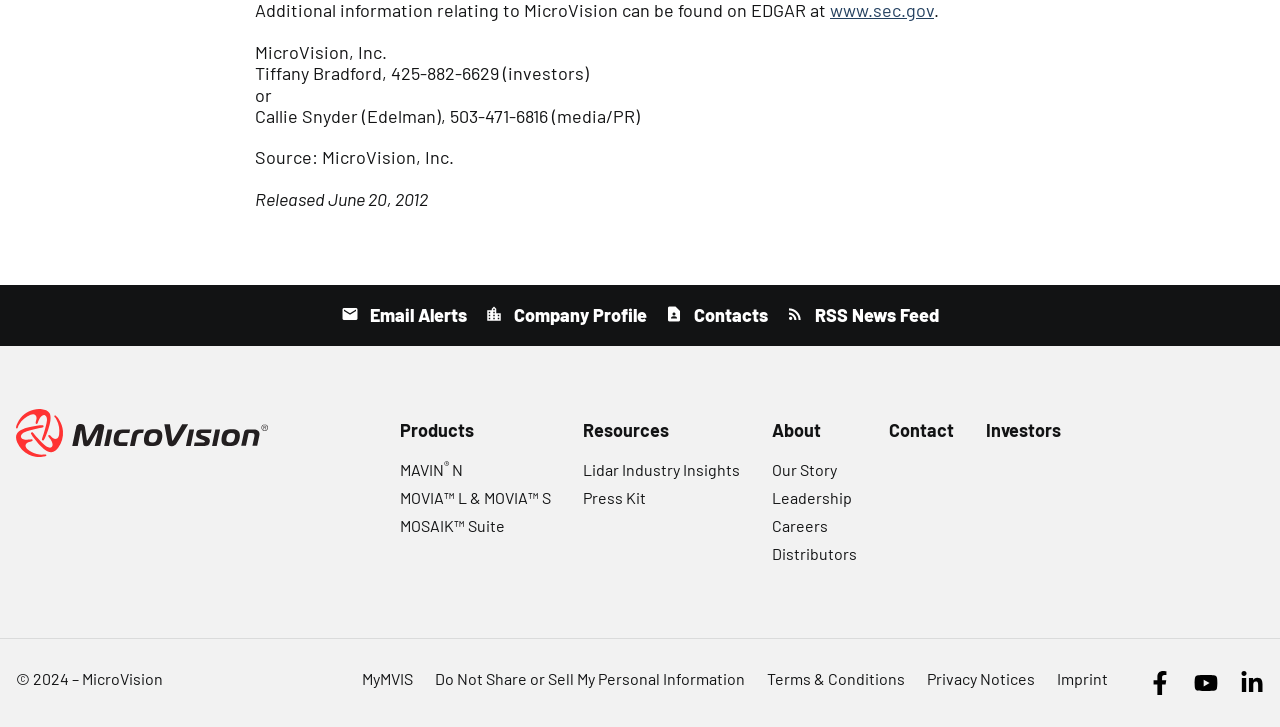Could you determine the bounding box coordinates of the clickable element to complete the instruction: "Learn about leadership"? Provide the coordinates as four float numbers between 0 and 1, i.e., [left, top, right, bottom].

[0.603, 0.672, 0.666, 0.698]